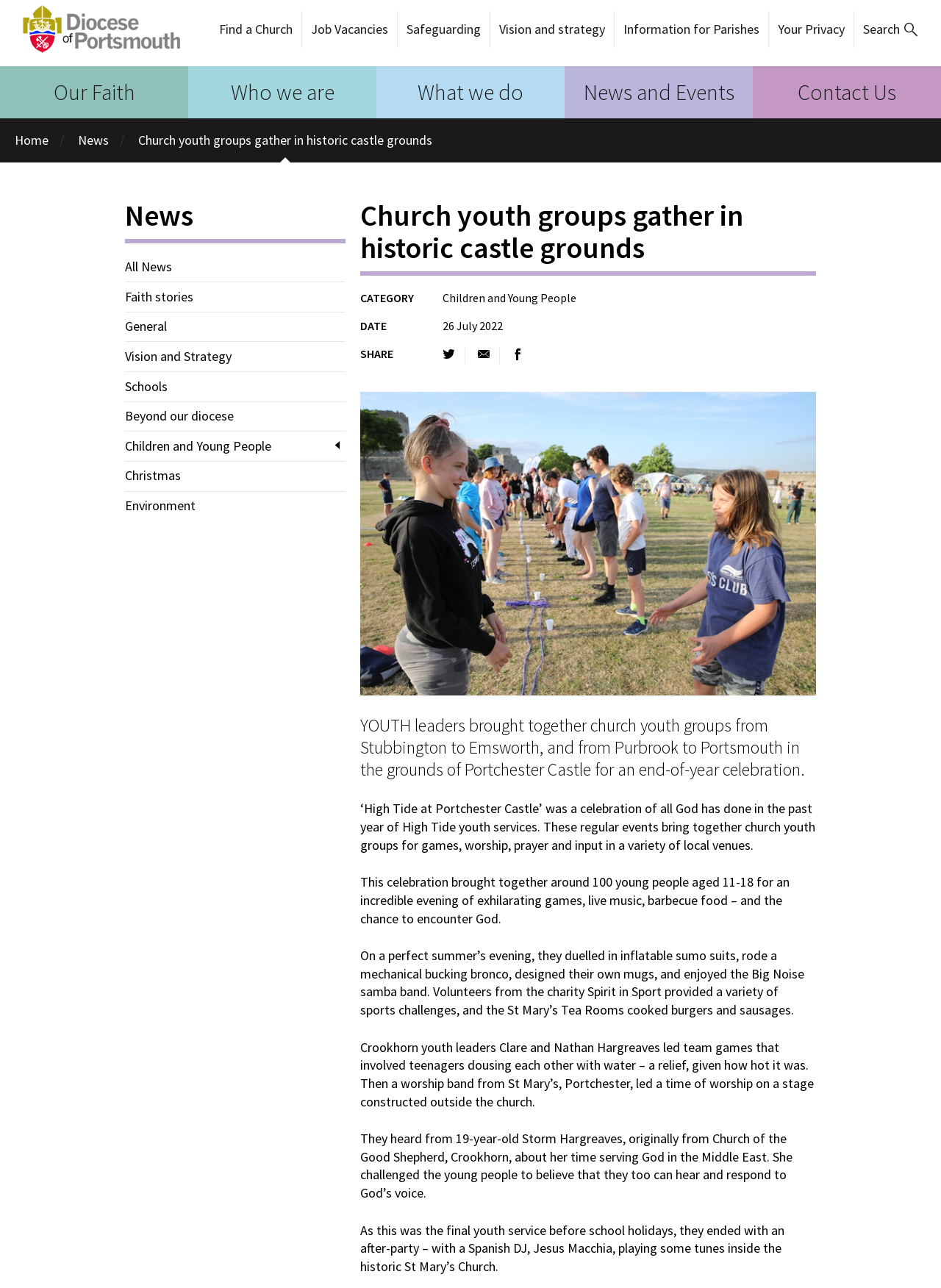Provide your answer to the question using just one word or phrase: What is the category of the news article?

Children and Young People